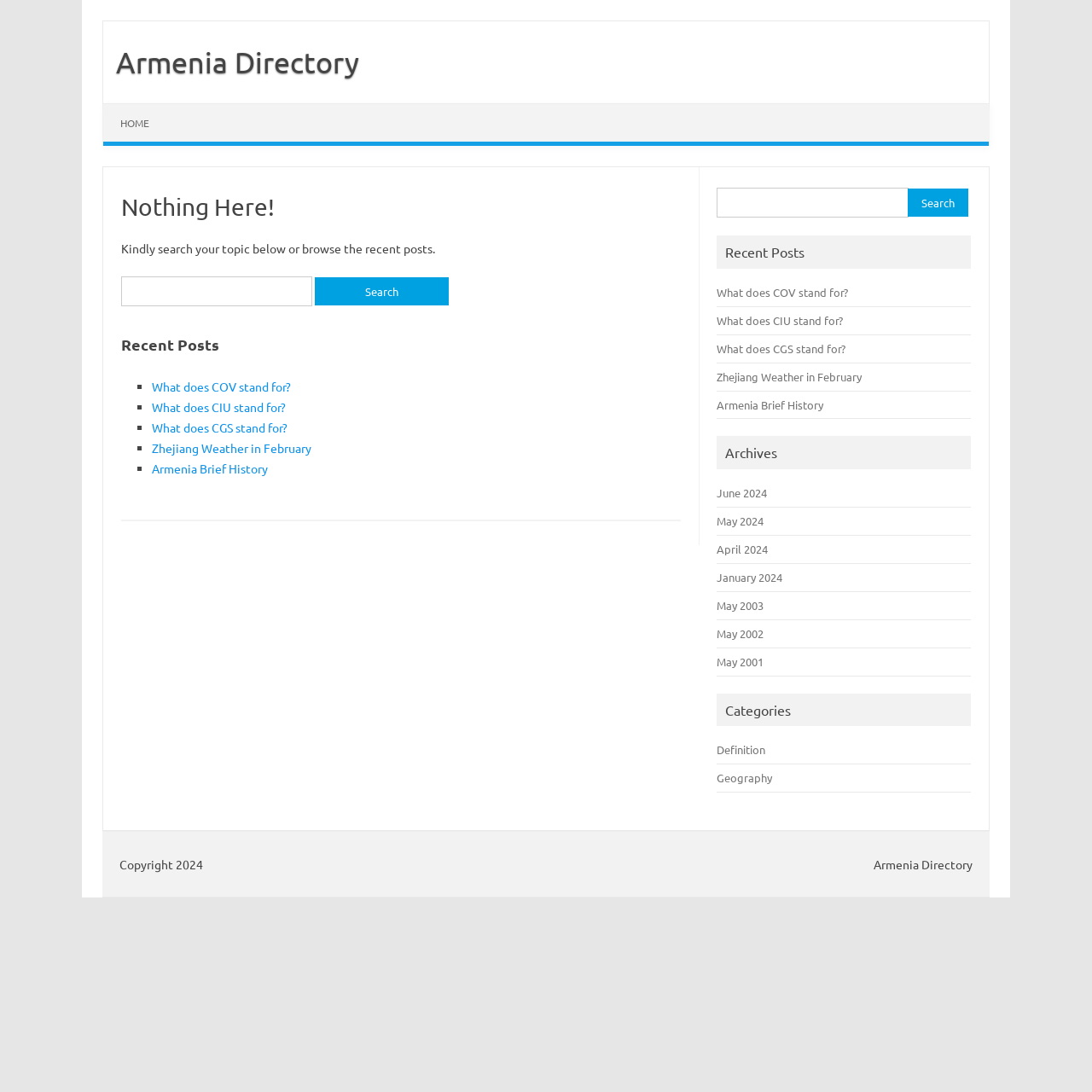Consider the image and give a detailed and elaborate answer to the question: 
What are the recent posts about?

The recent posts section lists several links, including 'What does COV stand for?', 'What does CIU stand for?', and 'Armenia Brief History', indicating that the recent posts are about definitions and geography.